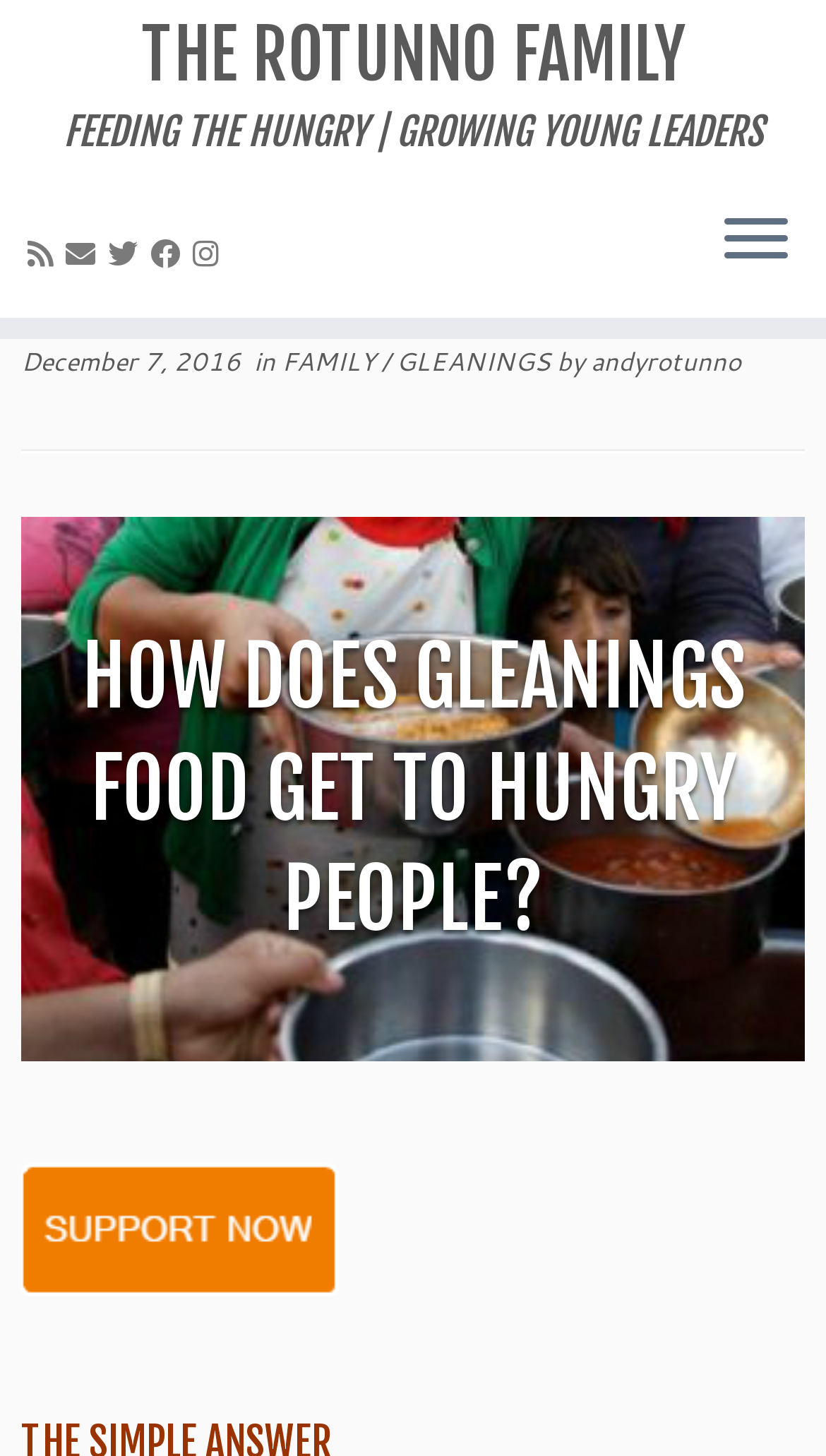How many social media platforms can you follow the author on?
Please describe in detail the information shown in the image to answer the question.

The author provides links to follow them on Twitter, Facebook, Instagram, and RSS feed, which are four social media platforms.